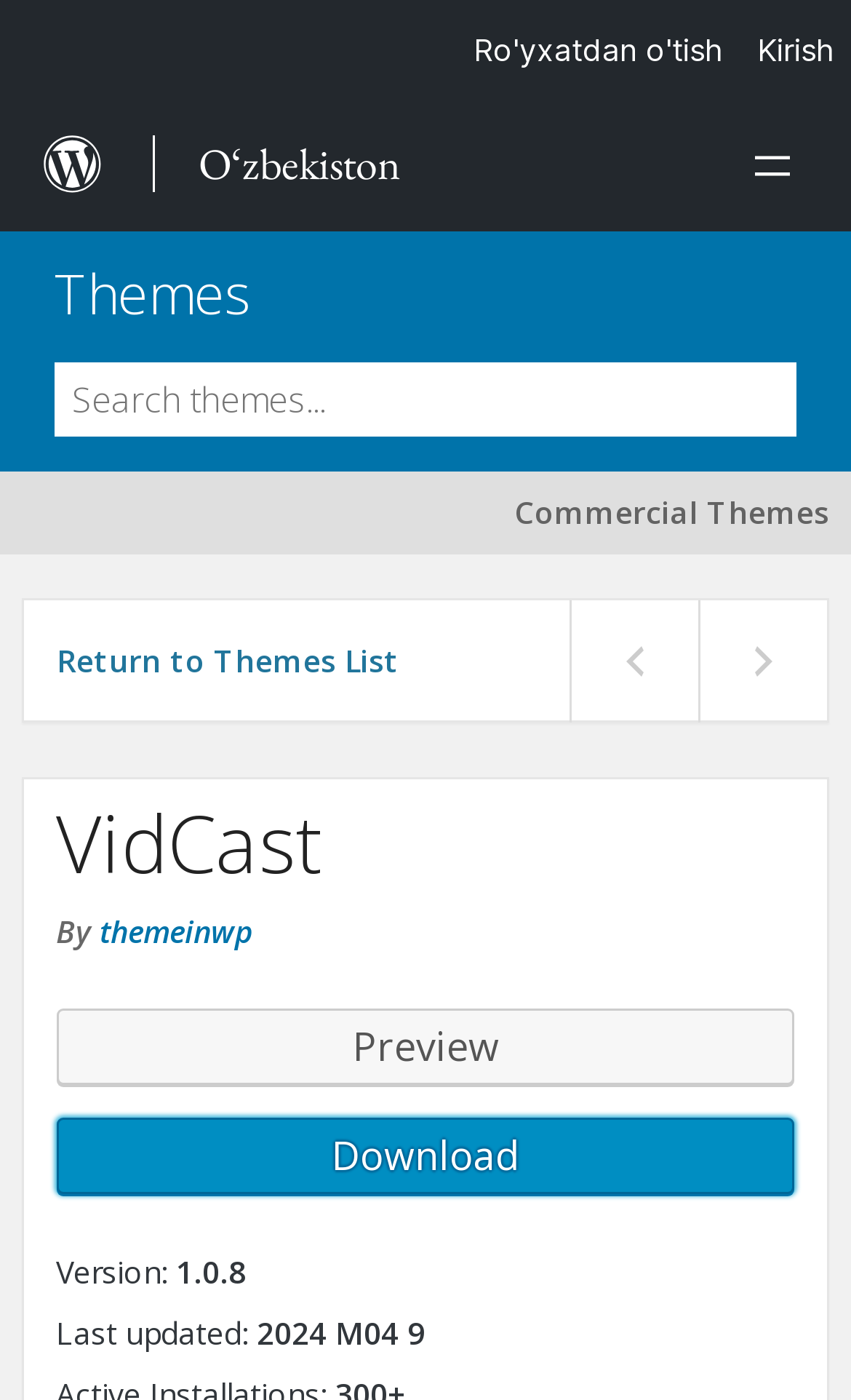Analyze and describe the webpage in a detailed narrative.

The webpage is about the VidCast WordPress theme, showcasing its features and details. At the top, there is a vertical menu with two items: "Kirish" and "Ro'yxatdan o'tish". Below the menu, there is a figure element with a link to WordPress.org, accompanied by a small WordPress.org logo. 

To the right of the logo, there is a text "O‘zbekiston". A button labeled "Open menu" is located at the top right corner. Below the top section, there are several links and buttons. The first link is "Themes", followed by a search box labeled "Search Themes". 

Further down, there is a link to "Commercial Themes", which is accompanied by three buttons: "Return to Themes List", "Show previous theme", and "Show next theme". The main content of the page is about the VidCast theme, with a heading "VidCast" and details about the theme, including its author, "themeinwp", and links to "Preview" and "Download" the theme. 

The download link is currently focused. The theme's version, "1.0.8", and last updated date, "2024 M04 9", are also displayed. Overall, the webpage provides an overview of the VidCast WordPress theme and its features.